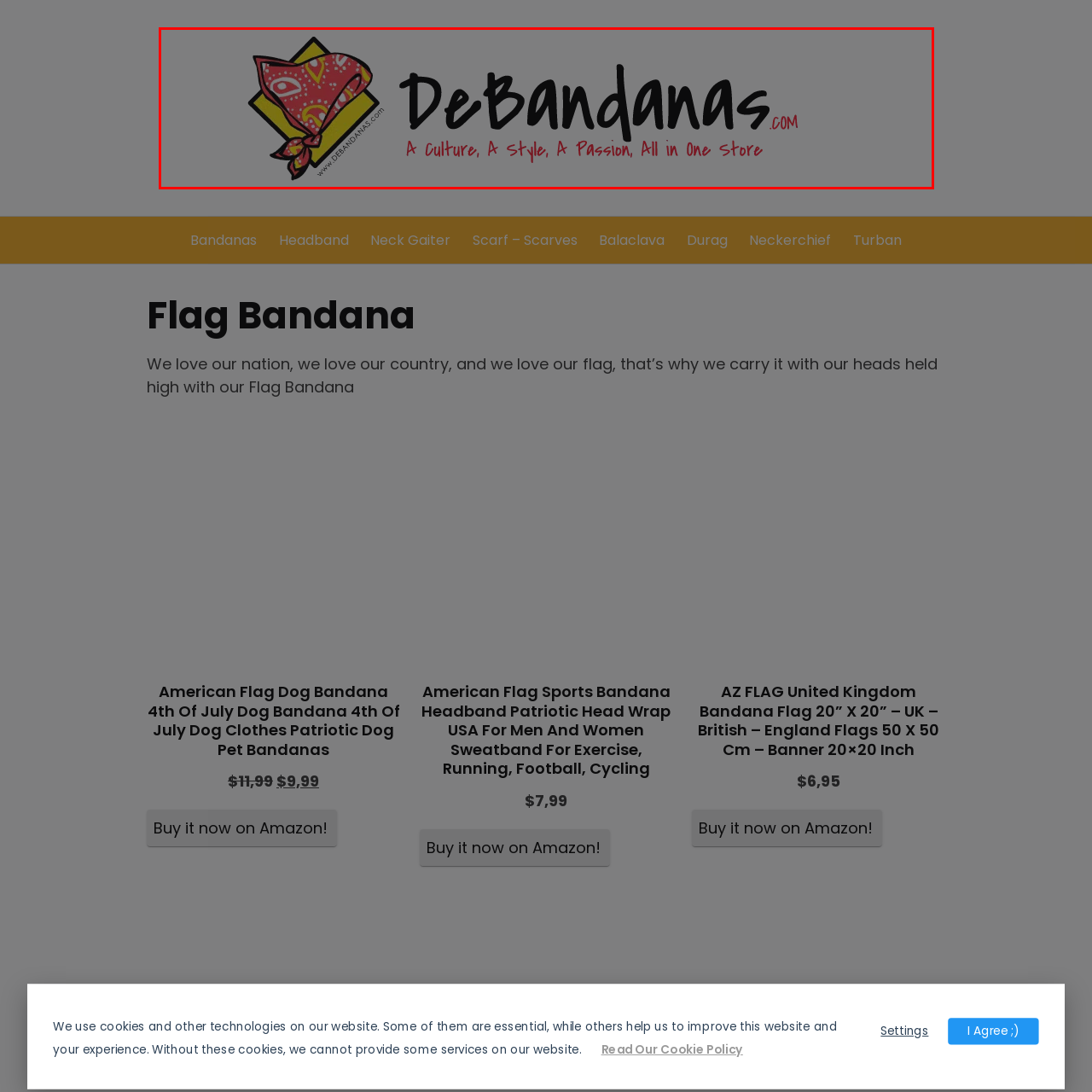Detail the features and components of the image inside the red outline.

The image showcases the logo of DeBandanas.com, a vibrant online store specializing in a wide variety of bandanas. The design features a colorful bandana wrapped around a stylized yellow shape, symbolizing the brand's energetic approach to fashion and culture. The accompanying text emphasizes the store's motto: "A Culture, A Style, A Passion, All in One Store," reflecting its commitment to showcasing diverse designs and styles. The overall aesthetic captures the lively spirit of the bandana culture, inviting customers to explore and express their individuality through these versatile accessories.